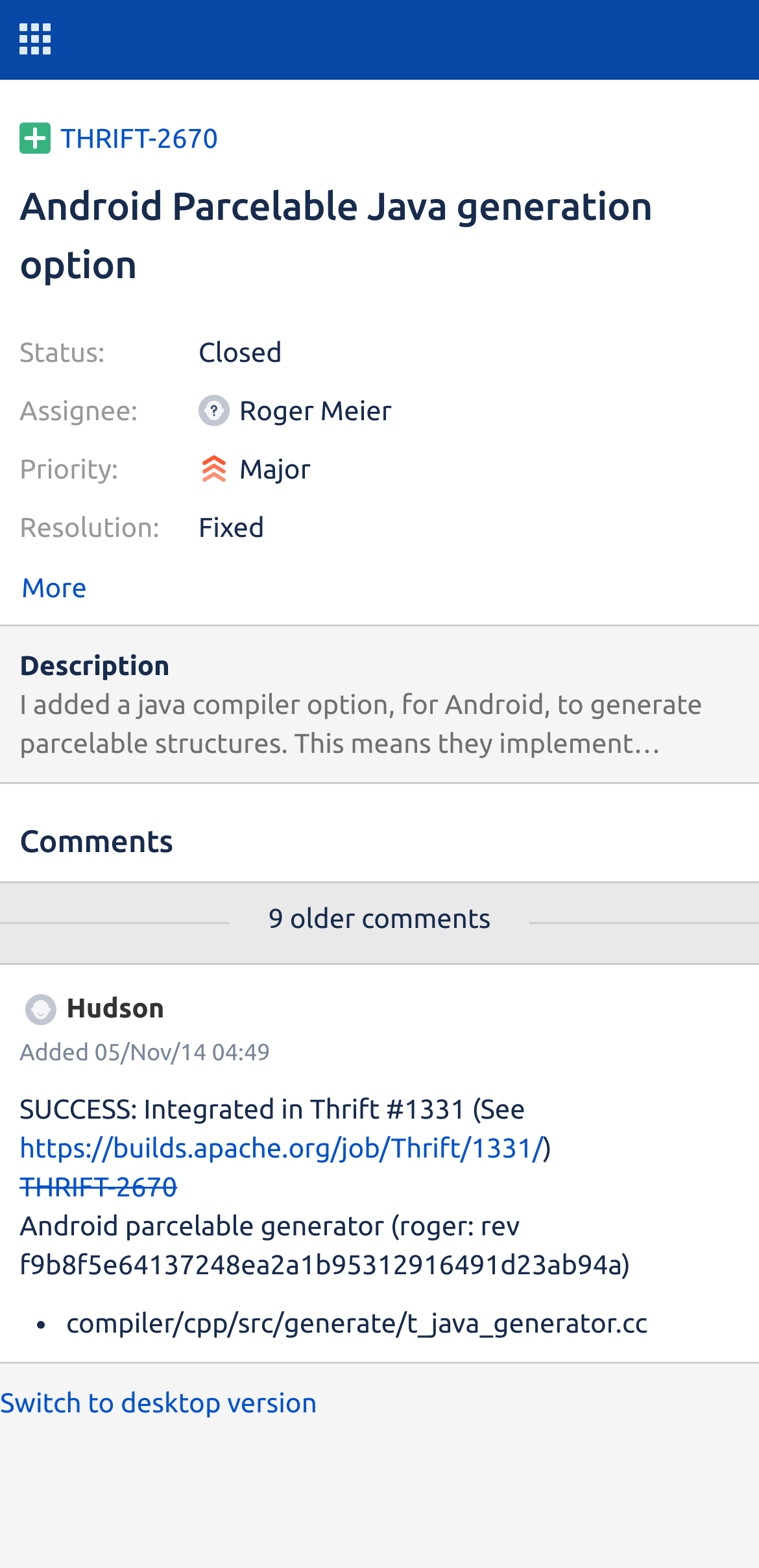Create a full and detailed caption for the entire webpage.

This webpage appears to be a JIRA issue tracking page. At the top, there is a small image and a link to the issue number "THRIFT-2670". Next to it is a heading that reads "Android Parcelable Java generation option". 

Below the heading, there are several static text elements that display information about the issue, including its status, assignee, priority, and resolution. The status is "Closed", the assignee is "Roger Meier", the priority is "Major", and the resolution is "Fixed". 

To the right of the status and assignee information, there are two small images. Below these elements, there is a button labeled "More". 

Further down the page, there are three headings: "Description", "Comments", and another "Comments" heading. Under the first "Comments" heading, there is a static text element that reads "9 older comments". 

Below this, there is an image, followed by a static text element that reads "Hudson" and another that reads "Added 05/Nov/14 04:49". The next element is a static text that reads "SUCCESS: Integrated in Thrift #1331 (See" followed by a link to a build job. 

There is another link to the issue number "THRIFT-2670" below, and then a static text element that describes the Android parcelable generator. This is followed by a list marker and a static text element that reads "compiler/cpp/src/generate/t_java_generator.cc". 

At the very bottom of the page, there is a content information element that spans the entire width of the page, and a link to switch to the desktop version.